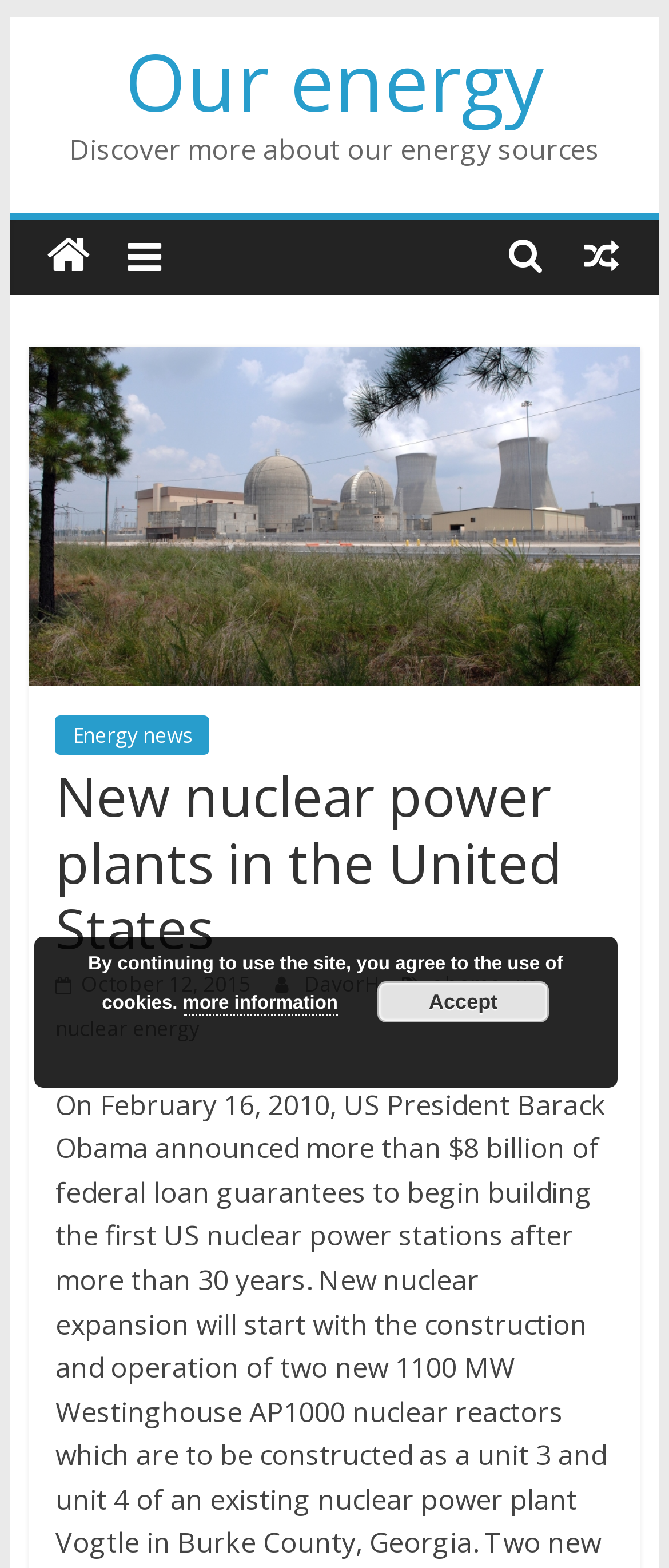Detail the various sections and features present on the webpage.

The webpage is about new nuclear power plants in the United States, focusing on the energy sector. At the top-left corner, there is a "Skip to content" link. Below it, a large heading "Our energy" is prominently displayed, with a link to the same title next to it. 

To the right of the heading, there is a brief description "Discover more about our energy sources". Above the description, there are two icons, one on the left and one on the right, represented by Unicode characters \uf015 and \uf074, respectively. 

Below the description, a large image of the Vogtle nuclear power plant is displayed, taking up most of the width of the page. Above the image, there is a link to "Energy news". 

Below the image, there is a header section with a heading "New nuclear power plants in the United States". This section also contains a link to an article with a date "October 12, 2015", and links to authors "DavorH" and "obama", as well as a topic "us nuclear energy". 

At the bottom of the page, there is a notice about the use of cookies, with a link to "more information" and an "Accept" button.